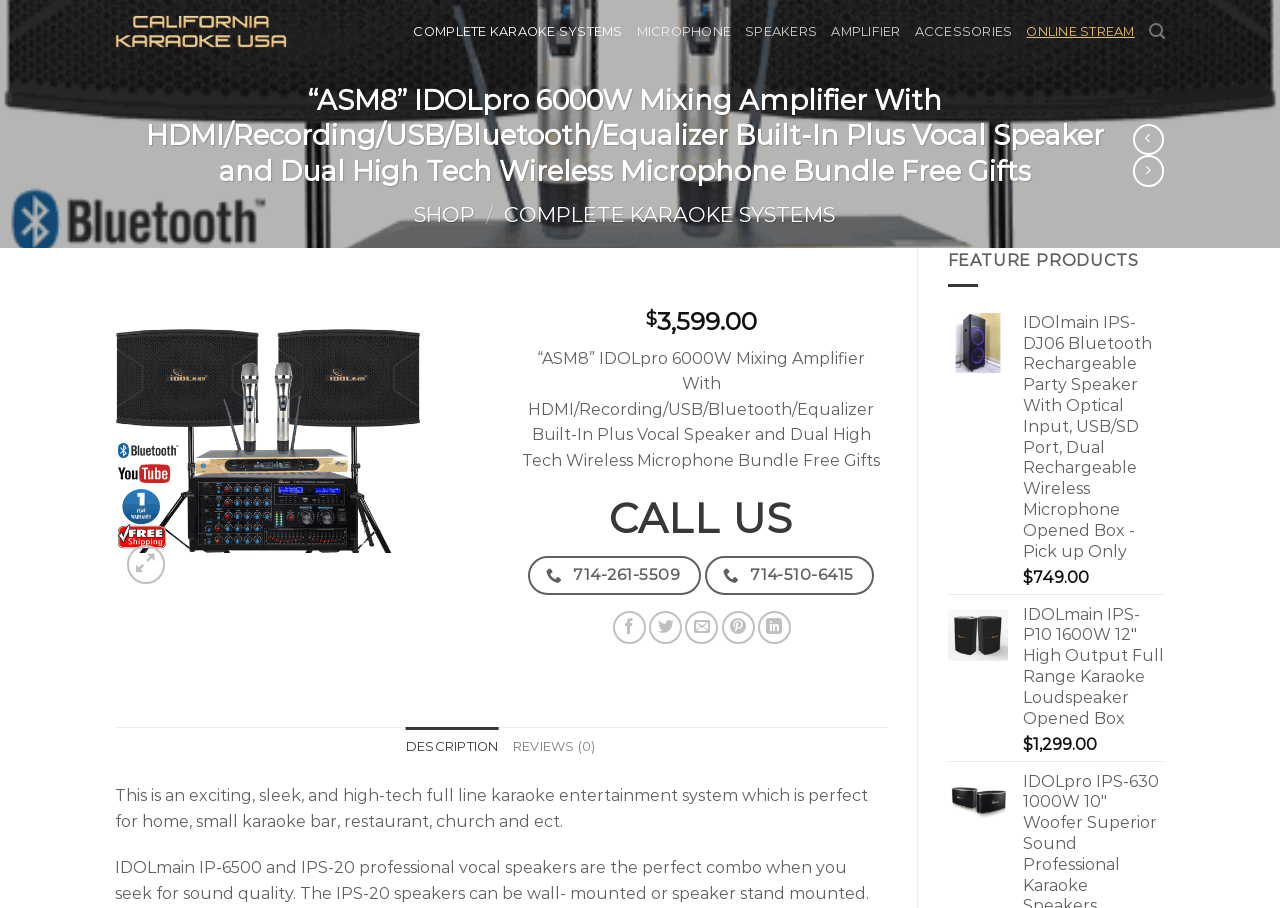Identify the main title of the webpage and generate its text content.

“ASM8” IDOLpro 6000W Mixing Amplifier With HDMI/Recording/USB/Bluetooth/Equalizer Built-In Plus Vocal Speaker and Dual High Tech Wireless Microphone Bundle Free Gifts